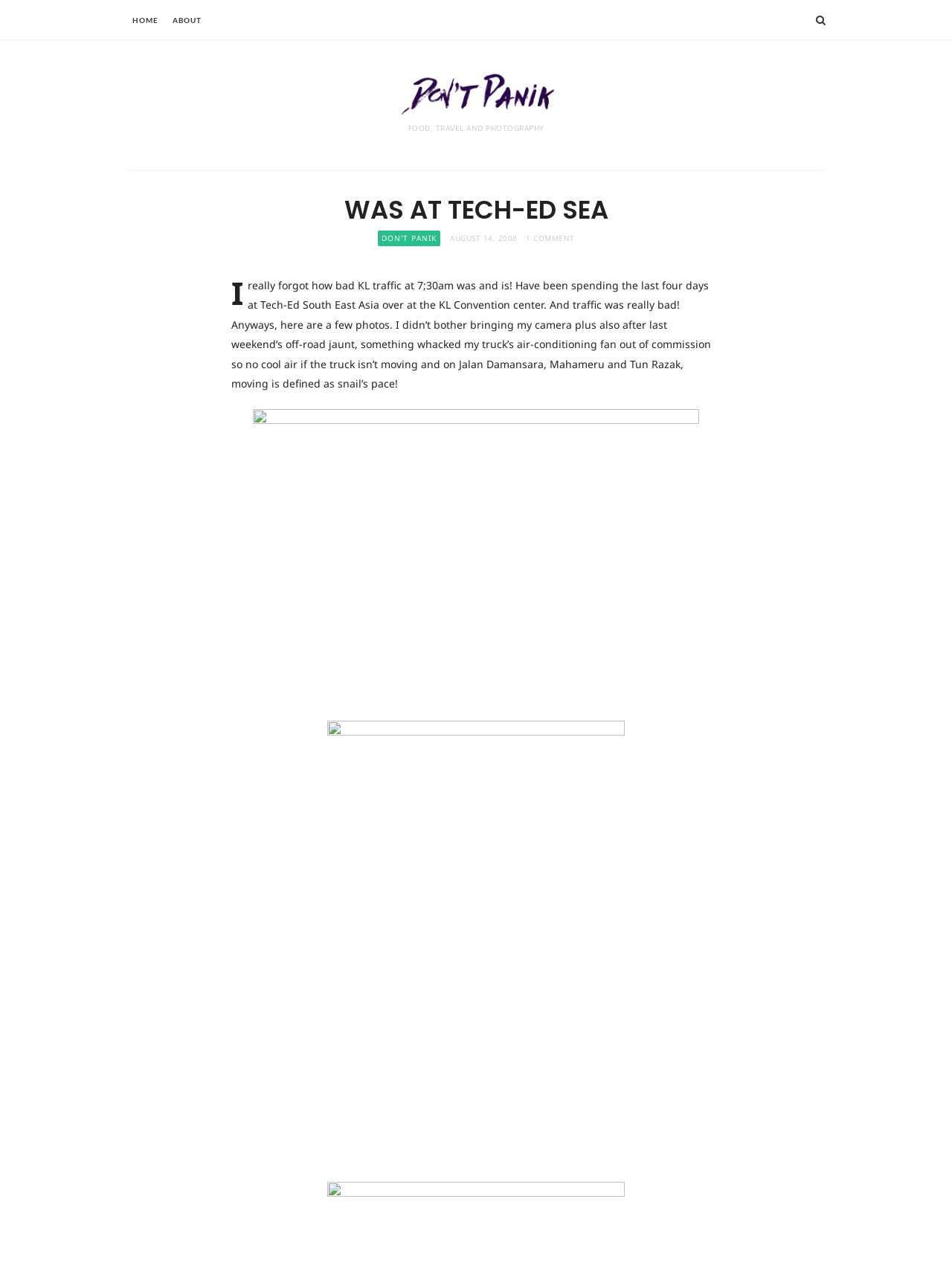How many comments are there on the article?
Please provide a comprehensive answer based on the information in the image.

I found the answer by looking at the link '1 COMMENT' which is located below the article title 'WAS AT TECH-ED SEA'.